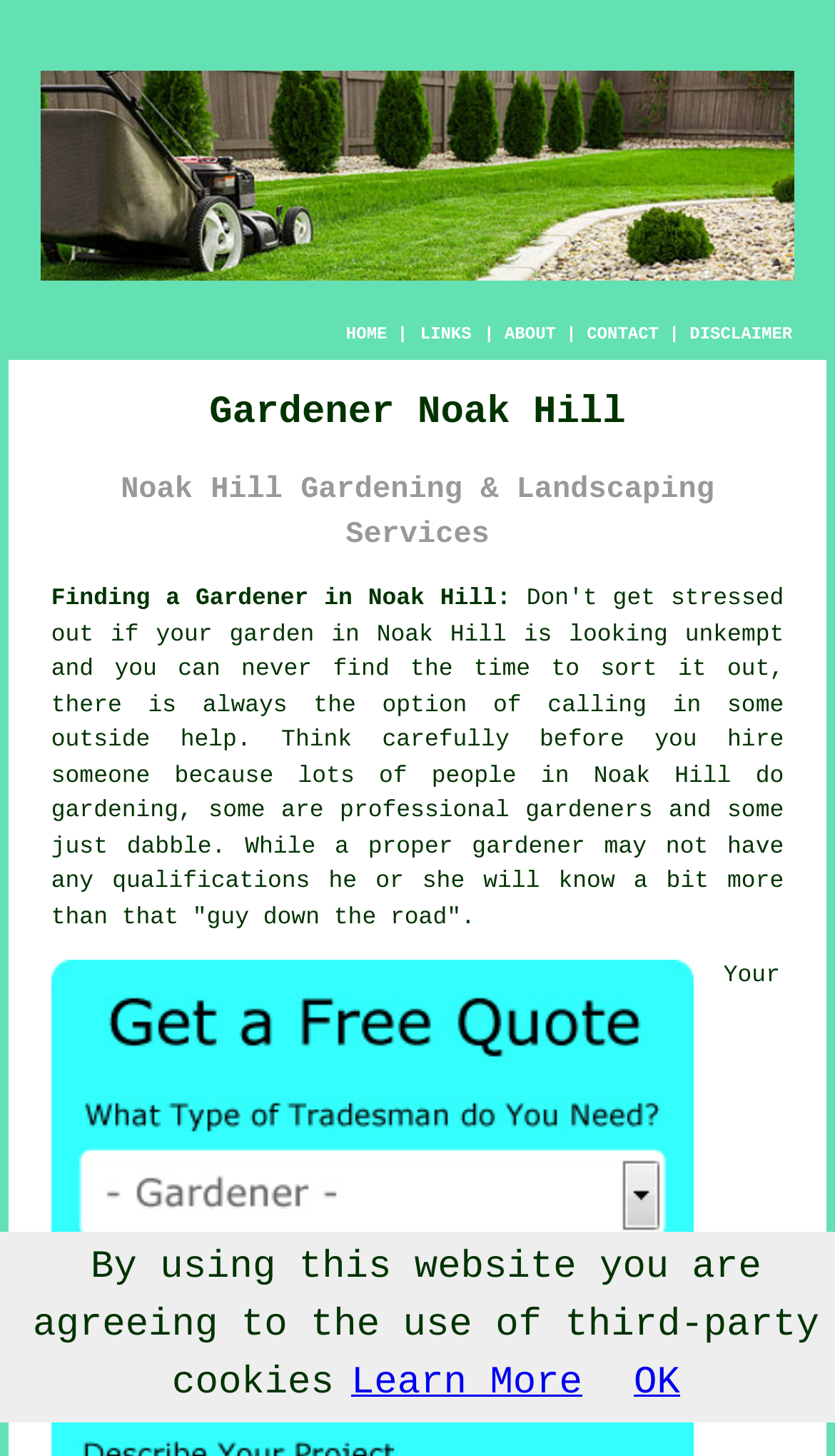Please locate the bounding box coordinates of the region I need to click to follow this instruction: "Click the ABOUT link".

[0.604, 0.223, 0.666, 0.236]